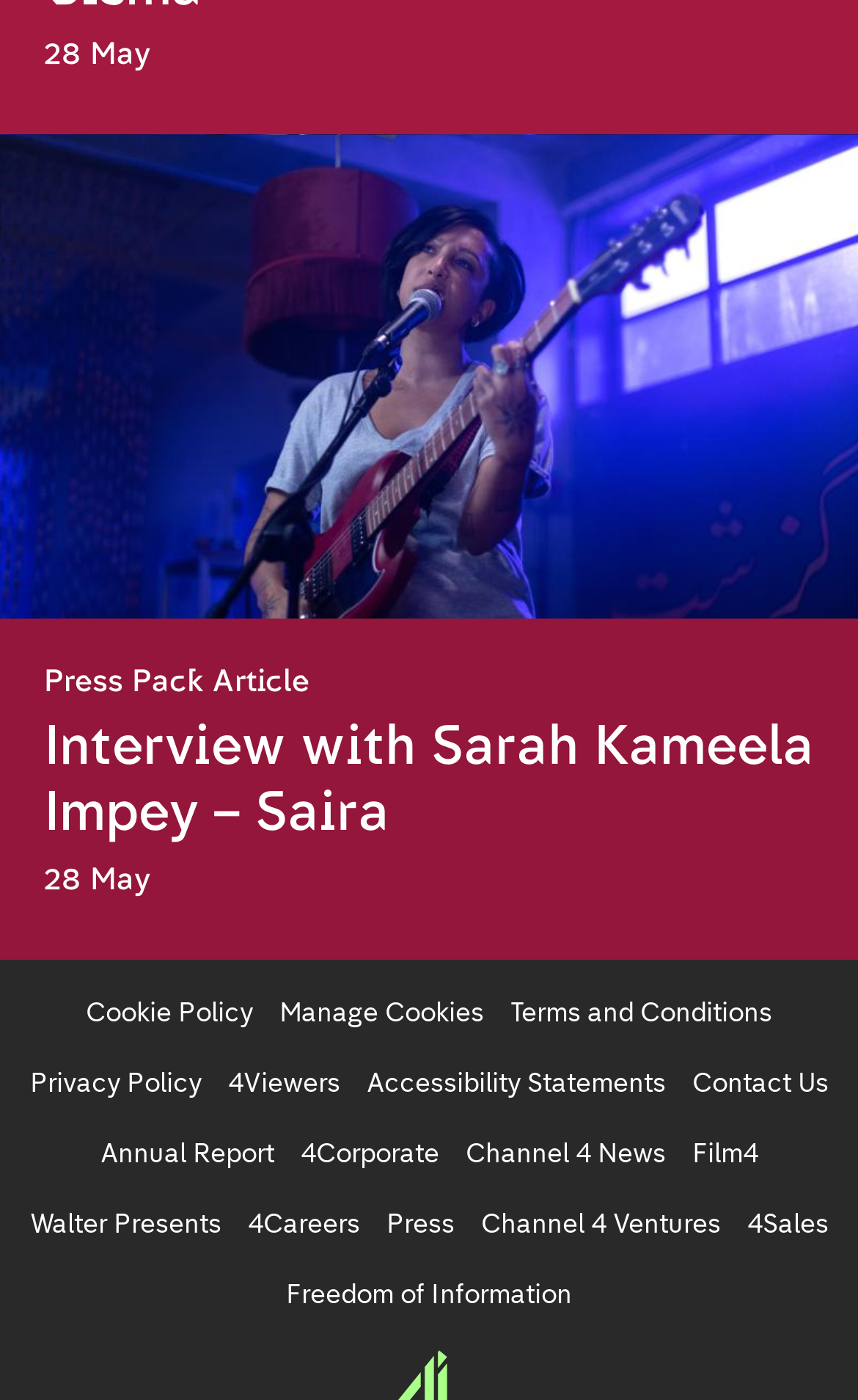Determine the bounding box coordinates of the region that needs to be clicked to achieve the task: "Access the Press page".

[0.45, 0.861, 0.529, 0.885]